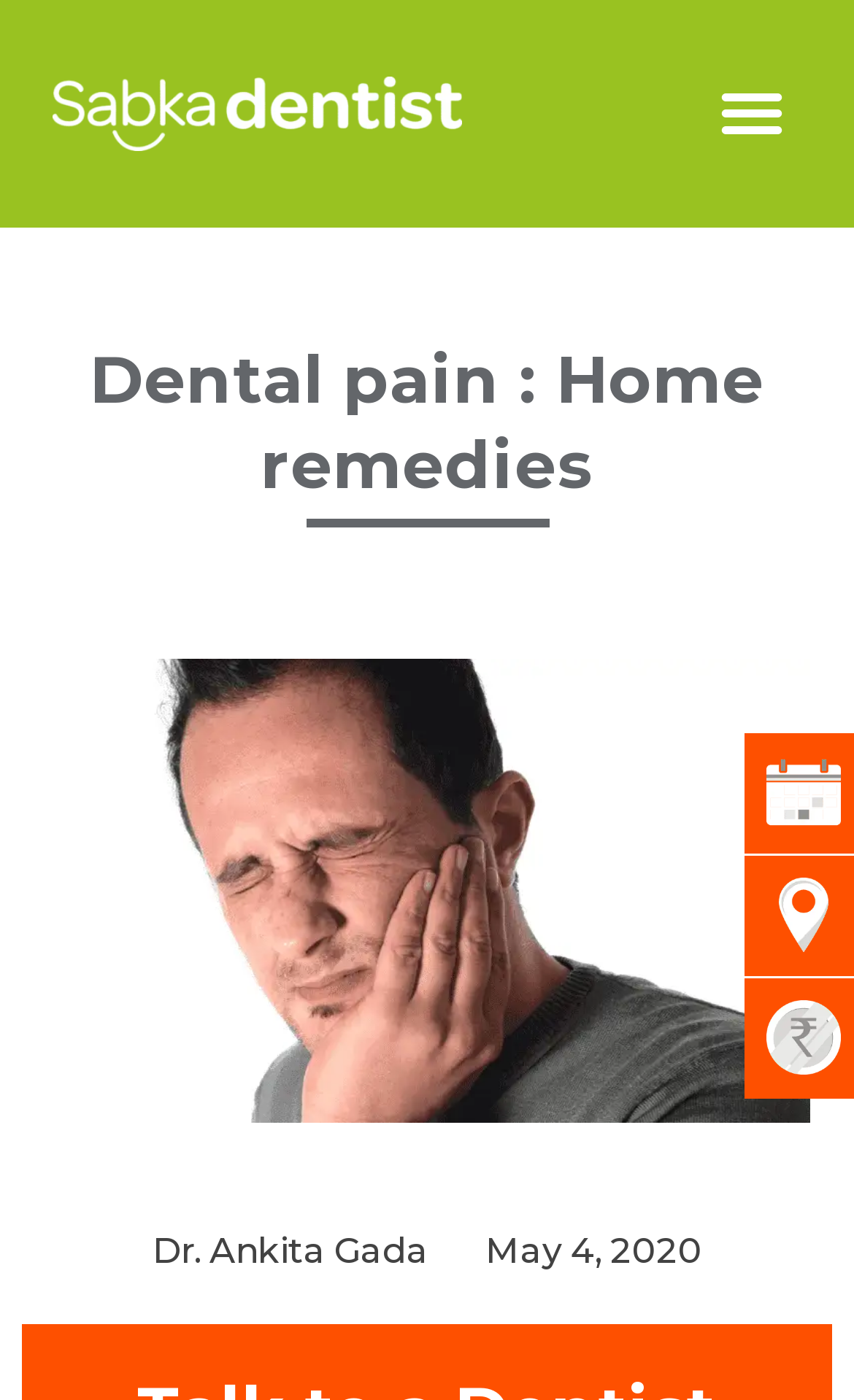Provide a brief response to the question using a single word or phrase: 
What is the logo of the website?

Sabkadentist